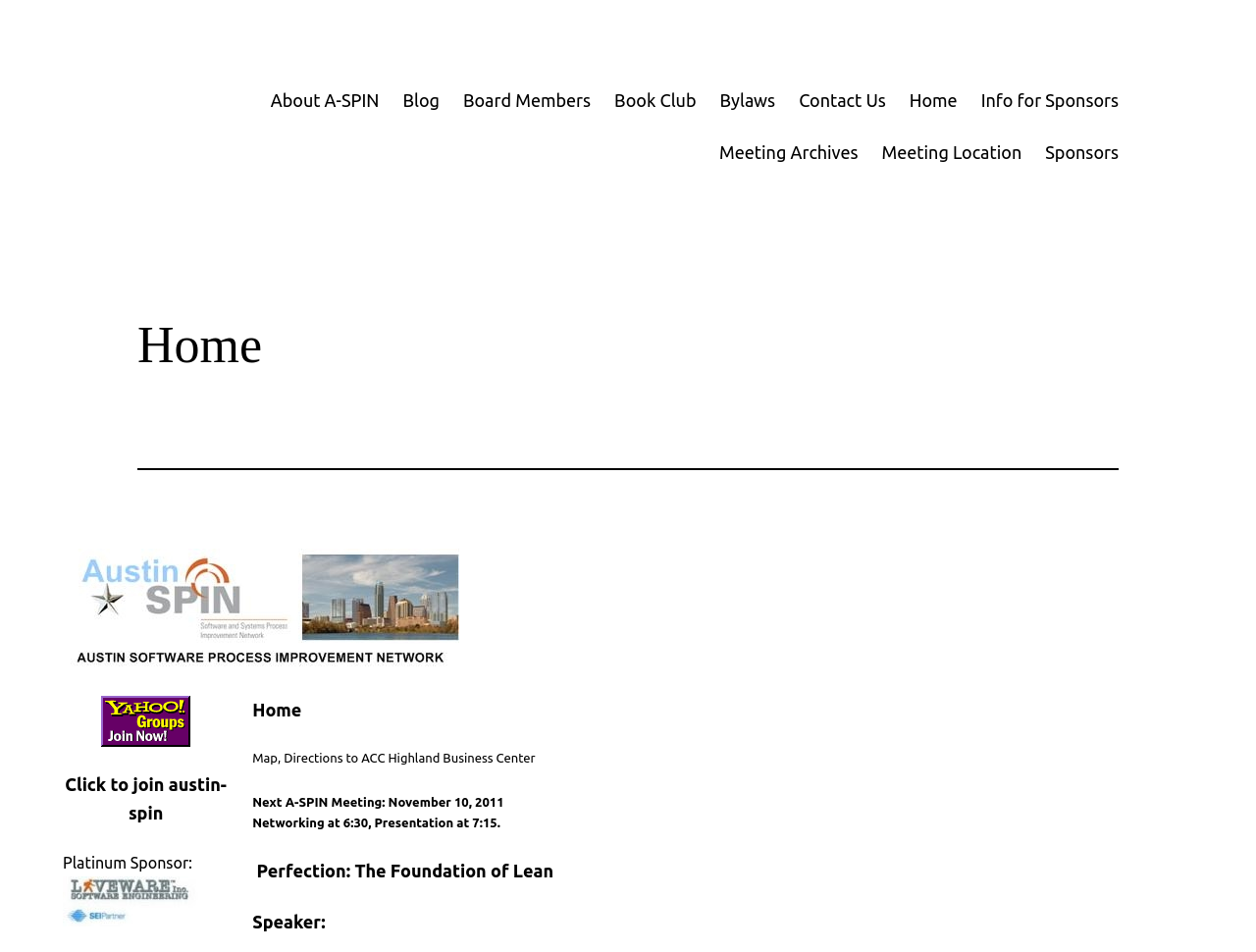What is the location of the A-SPIN meeting?
Using the visual information, reply with a single word or short phrase.

ACC Highland Business Center